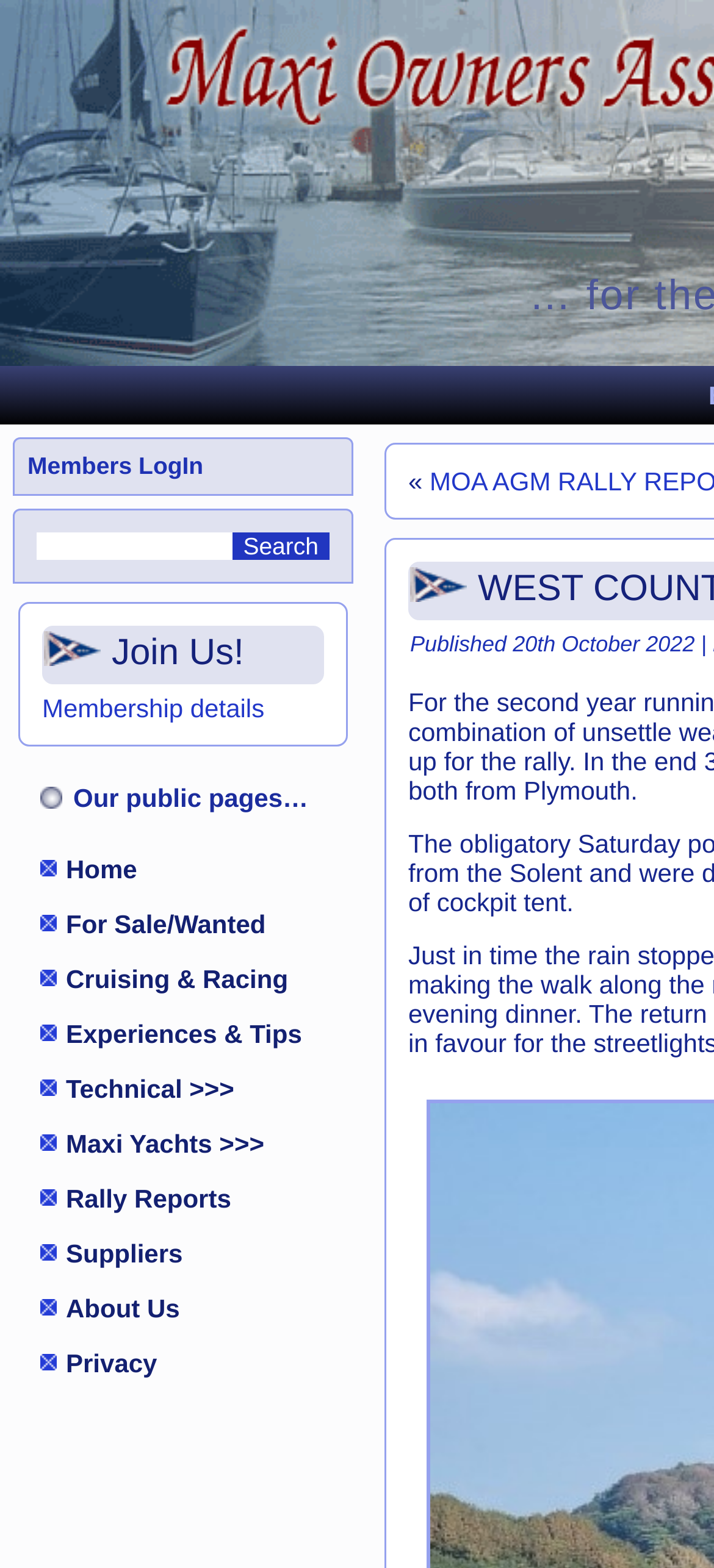Using the provided element description: "A WordPress Commenter", identify the bounding box coordinates. The coordinates should be four floats between 0 and 1 in the order [left, top, right, bottom].

None